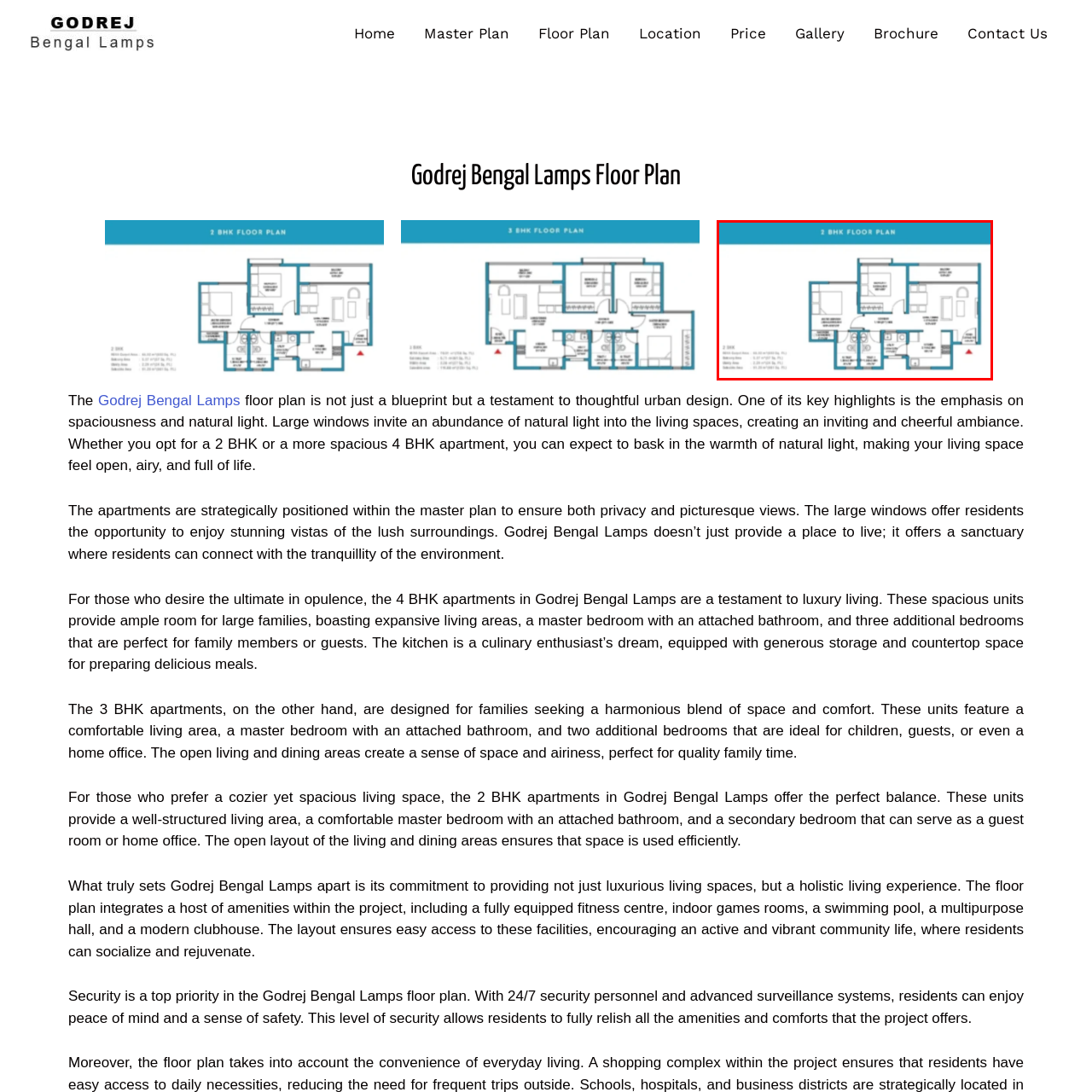Elaborate on the image enclosed by the red box with a detailed description.

The image showcases the detailed floor plan for a 2 BHK apartment at Godrej Bengal Lamps, located in Budigere Cross, Whitefield, Bangalore, Karnataka. The layout emphasizes functional living spaces, featuring a comfortable living area, a well-appointed kitchen, a master bedroom with an attached bathroom, and a secondary bedroom, which can serve as a guest room or home office. The design promotes spaciousness and natural light, with large windows, making the environment inviting and airy. Additionally, the plan highlights the efficient use of space, promoting a harmonious flow between rooms and enhancing the overall living experience. This 2 BHK layout is part of Godrej's commitment to luxury and thoughtful urban design, ensuring residents enjoy both comfort and style in their homes.